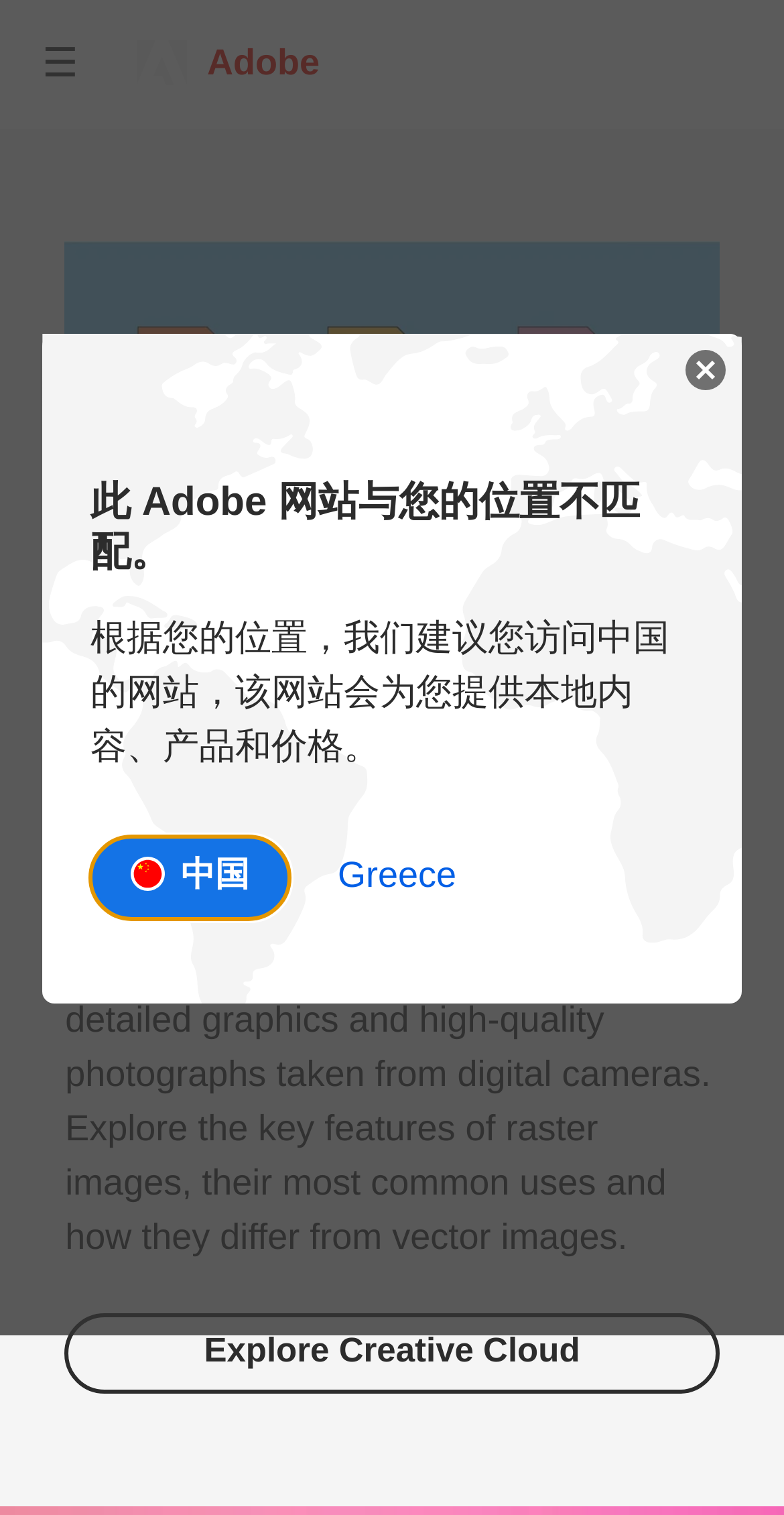What is the purpose of the 'Explore Creative Cloud' link? From the image, respond with a single word or brief phrase.

To explore Creative Cloud